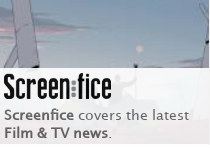What type of news does Screenfice cover?
Please answer using one word or phrase, based on the screenshot.

Film & TV news